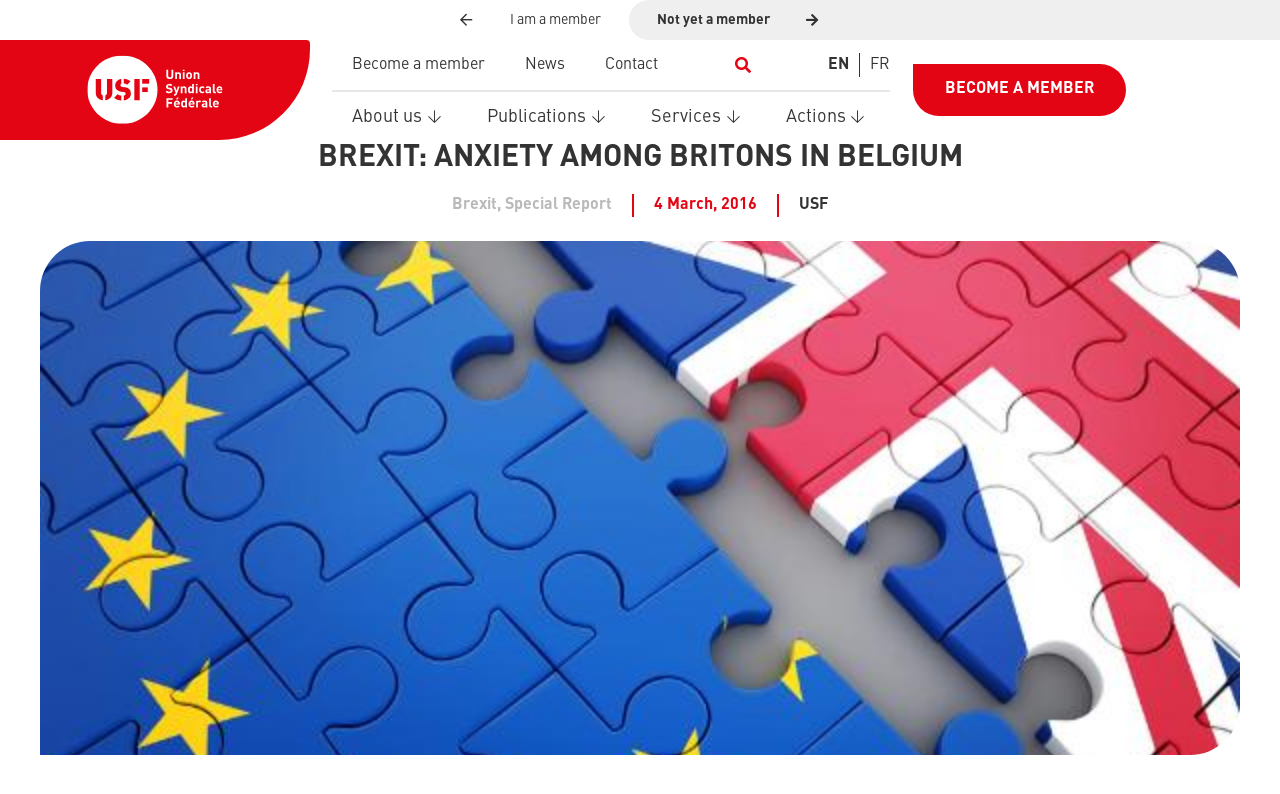Identify and provide the title of the webpage.

BREXIT: ANXIETY AMONG BRITONS IN BELGIUM